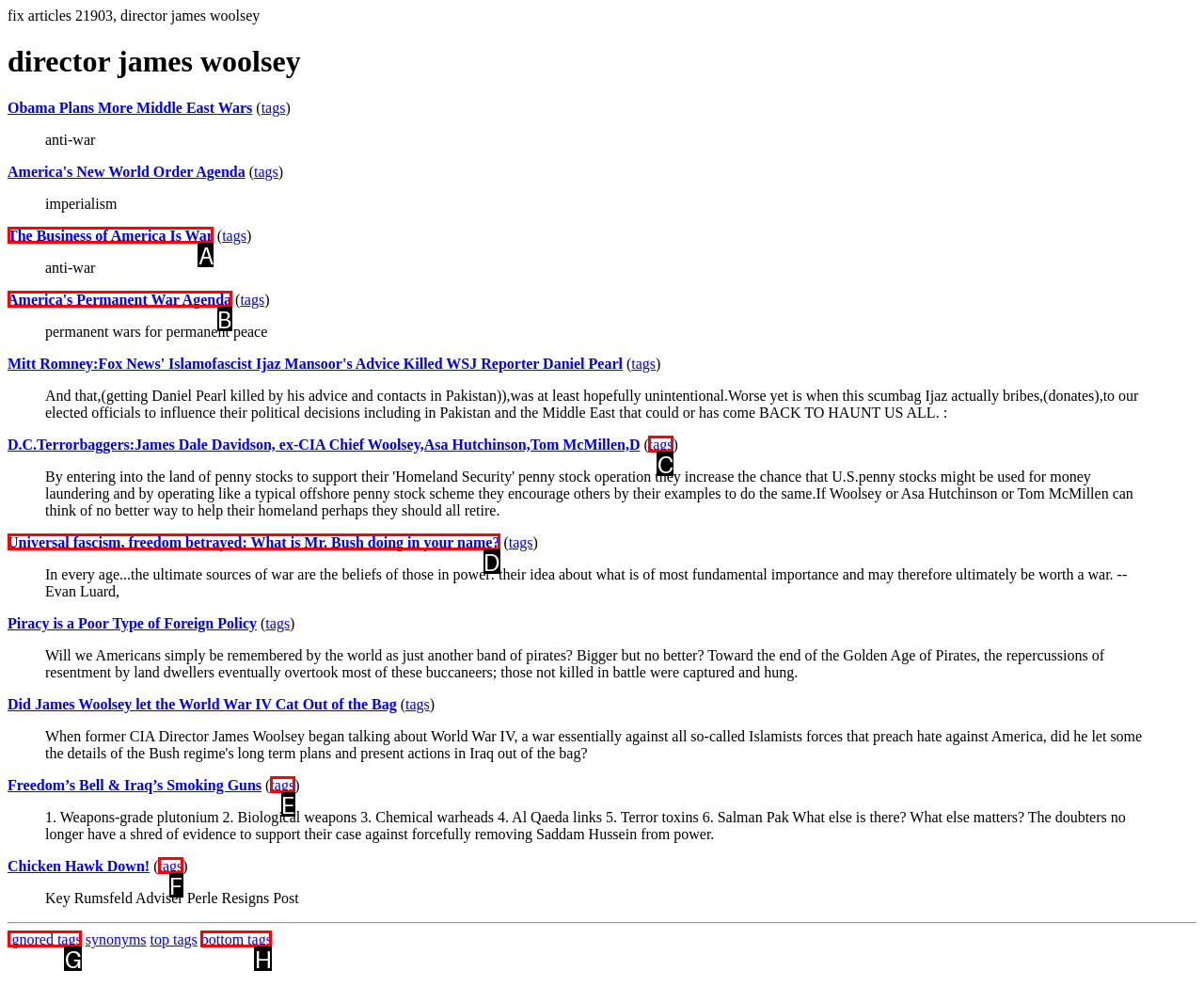Based on the description tags, identify the most suitable HTML element from the options. Provide your answer as the corresponding letter.

E